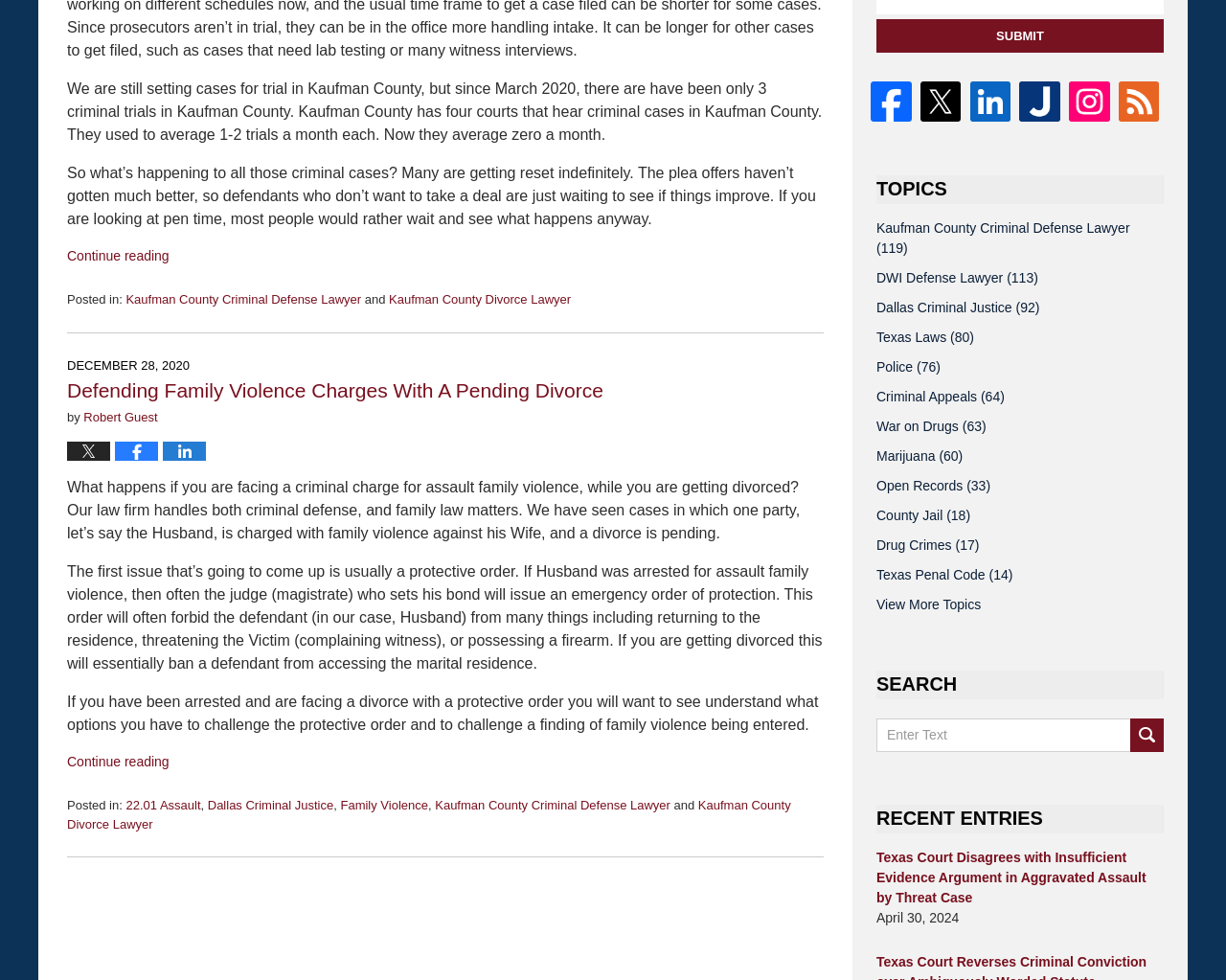Locate the bounding box for the described UI element: "title="Justia"". Ensure the coordinates are four float numbers between 0 and 1, formatted as [left, top, right, bottom].

[0.832, 0.072, 0.865, 0.113]